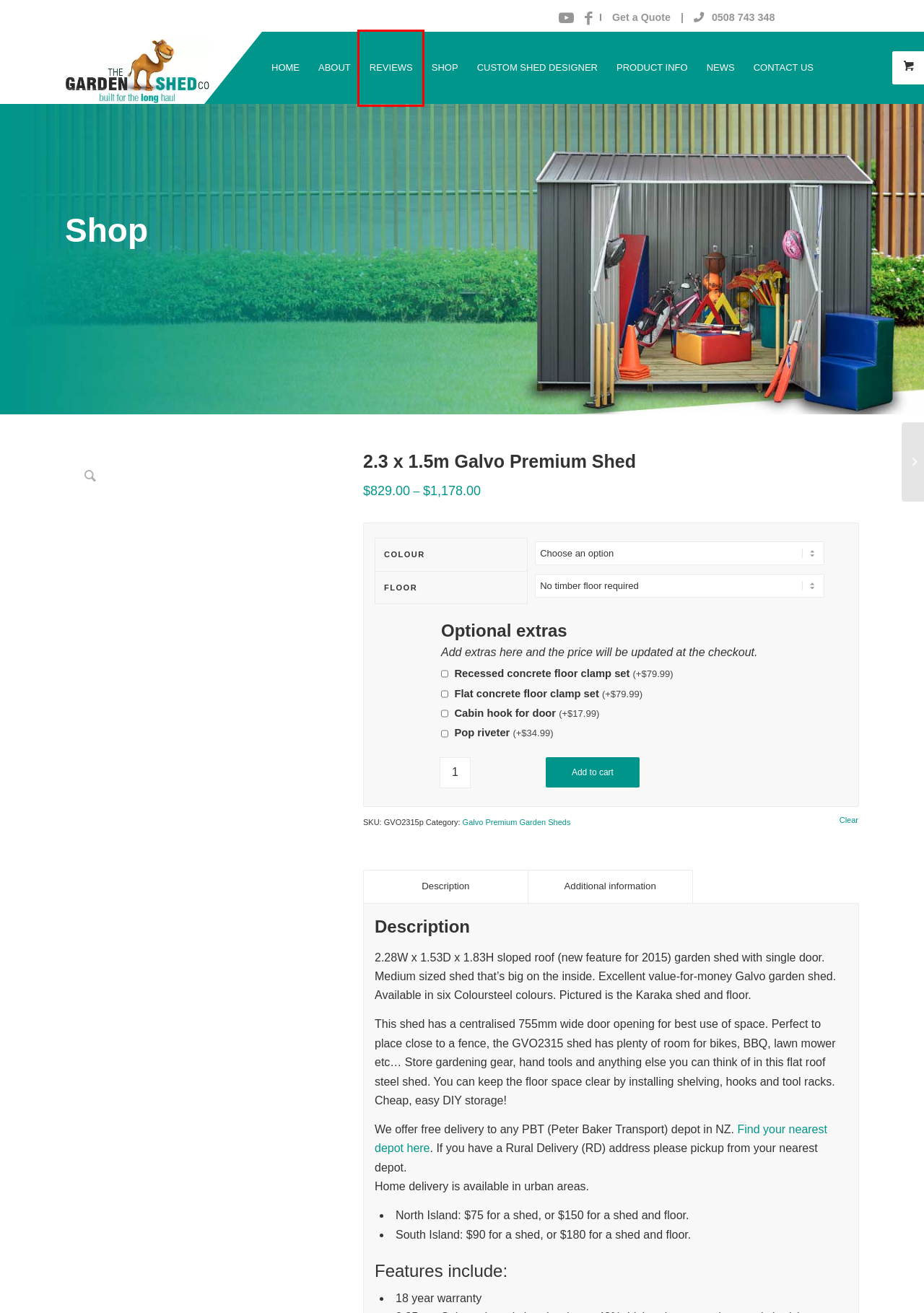Given a screenshot of a webpage with a red bounding box around an element, choose the most appropriate webpage description for the new page displayed after clicking the element within the bounding box. Here are the candidates:
A. NZ Garden Shed Accessories | Shelving | Buy Online And Save
B. Branch Locations
C. The Garden Shed Company - Online Garden Shed Store
D. Reviews - Garden Shed Company
E. Garden Sheds & Raised Garden Beds | News & Information
F. Galvo Premium Sheds From Garden Master | 18 Yr Warranty | NZ Made
G. Garden Sheds - The Garden Shed Company, Bay Of Plenty NZ
H. Custom Shed Design Tool | The Garden Shed Company

D